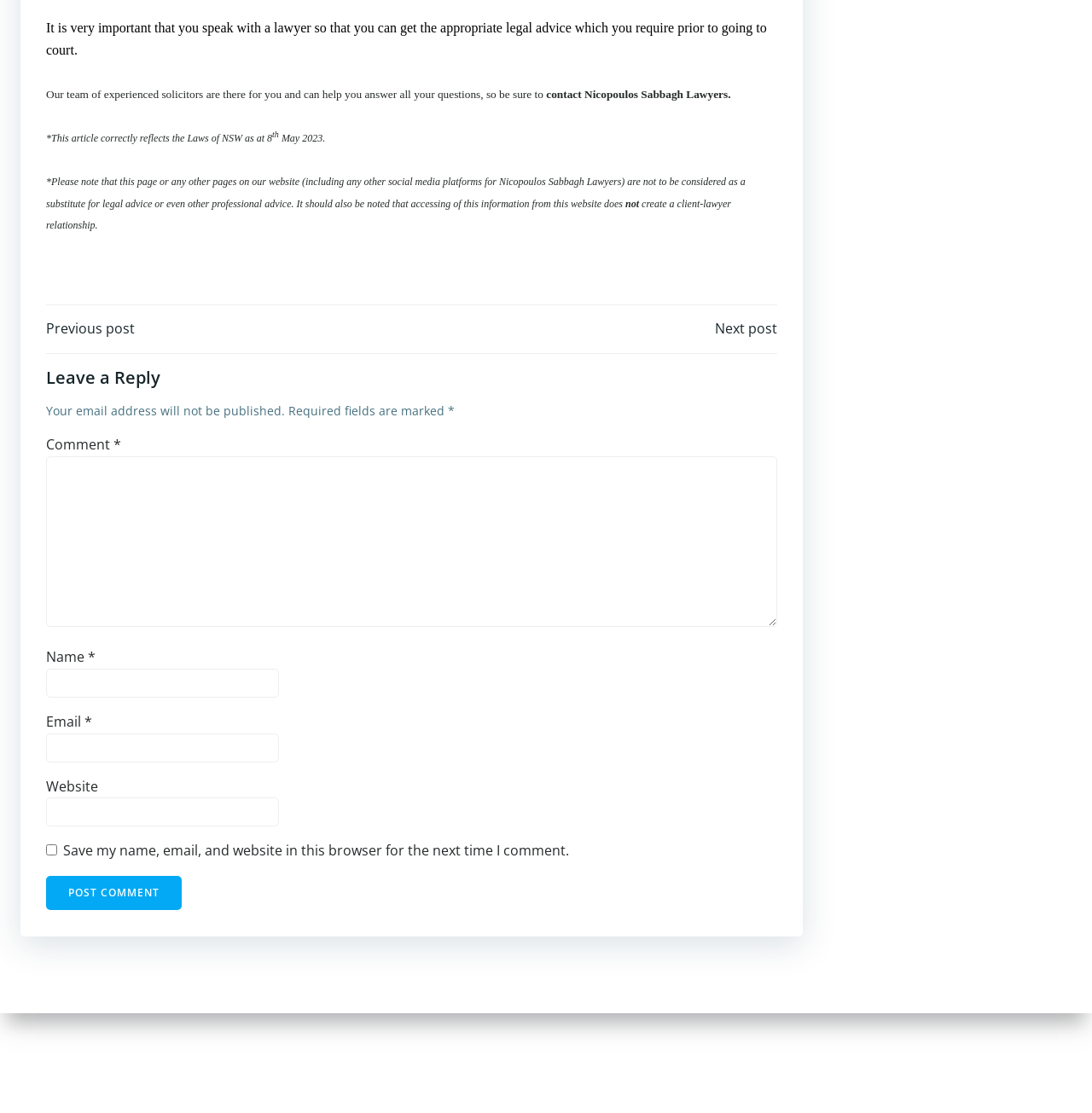What is the format of the date mentioned on the webpage?
Using the information presented in the image, please offer a detailed response to the question.

I found the format of the date by reading the static text elements on the webpage. Specifically, I looked at the element with ID 589, which contains the text 'May 2023.' This suggests that the format of the date is Day Month Year.